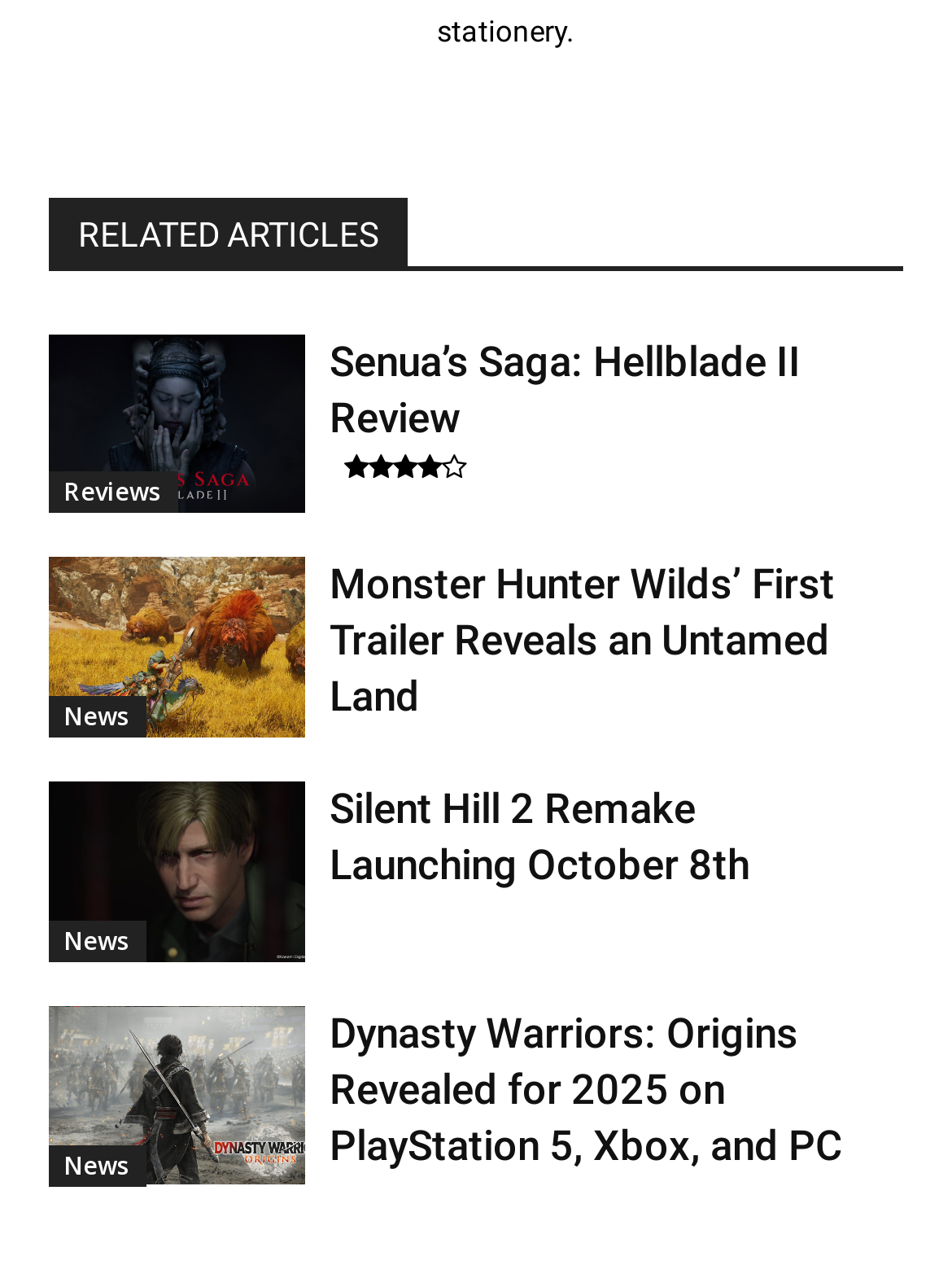Locate the bounding box coordinates of the element to click to perform the following action: 'Explore Dynasty Warriors: Origins news'. The coordinates should be given as four float values between 0 and 1, in the form of [left, top, right, bottom].

[0.346, 0.794, 0.936, 0.928]